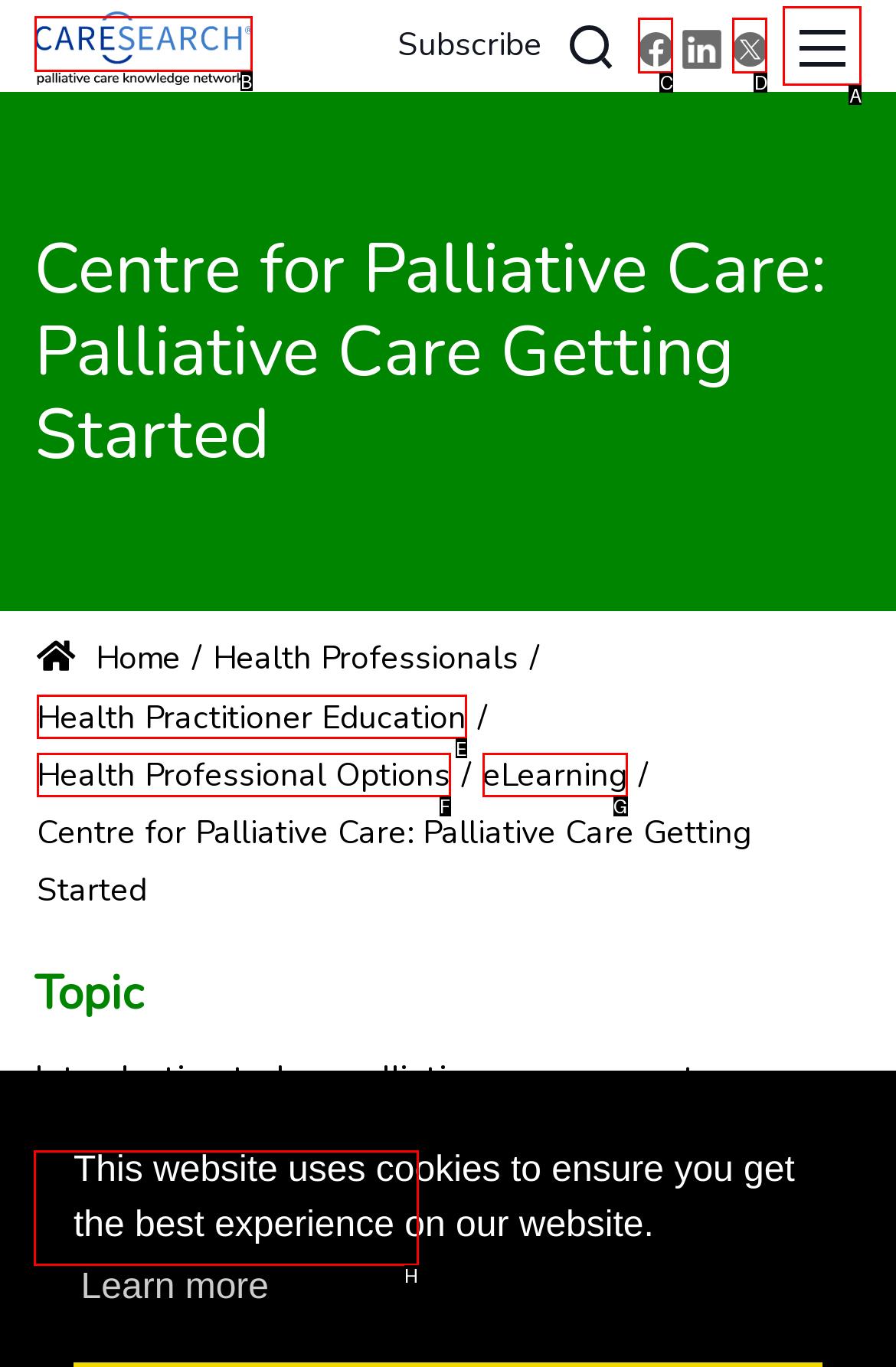To complete the instruction: Access the course, which HTML element should be clicked?
Respond with the option's letter from the provided choices.

H